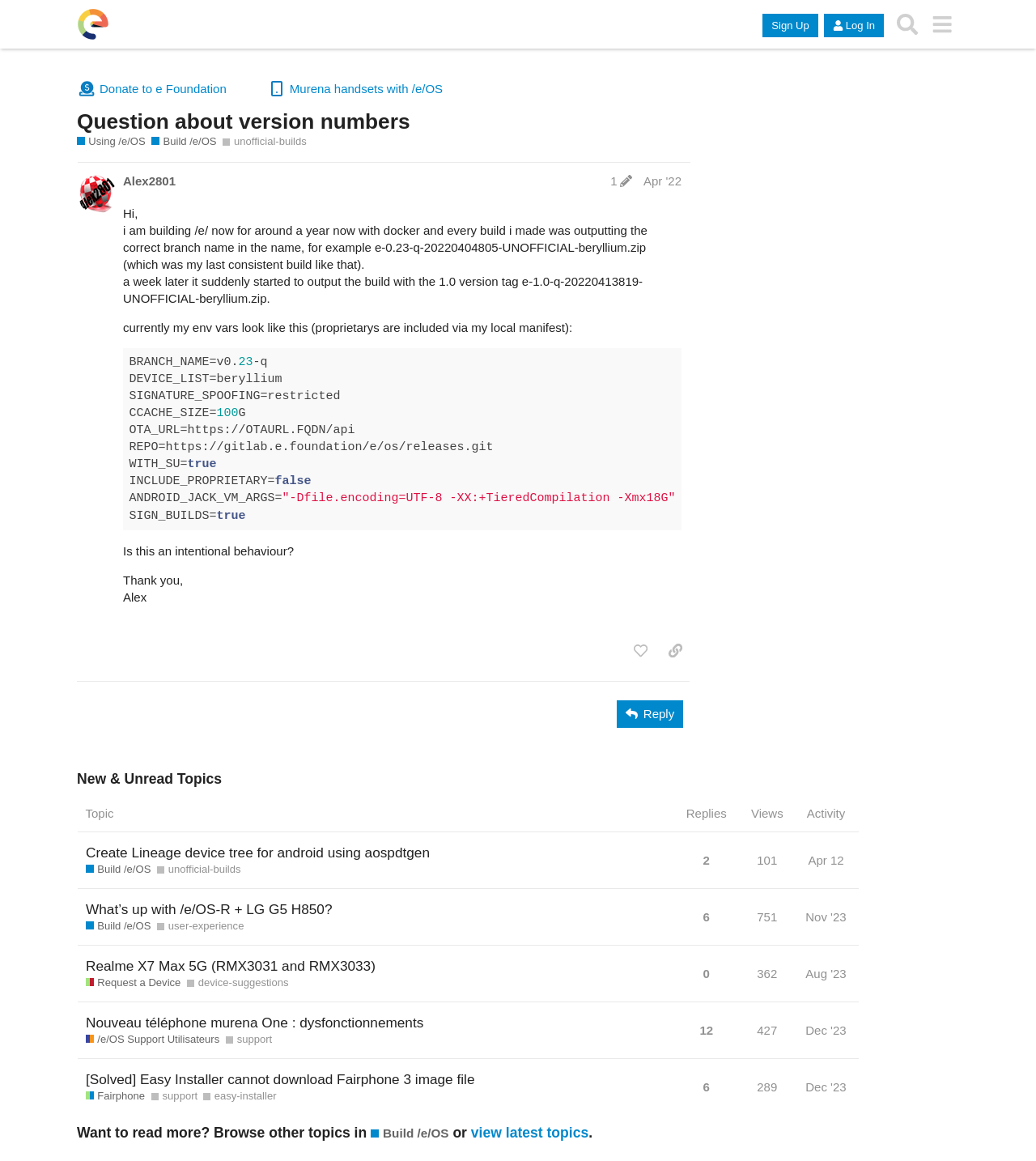Analyze the image and deliver a detailed answer to the question: How many buttons are there in the main navigation menu?

The main navigation menu is located at the top of the webpage and contains four buttons: 'Sign Up', 'Log In', 'Search', and 'menu'.